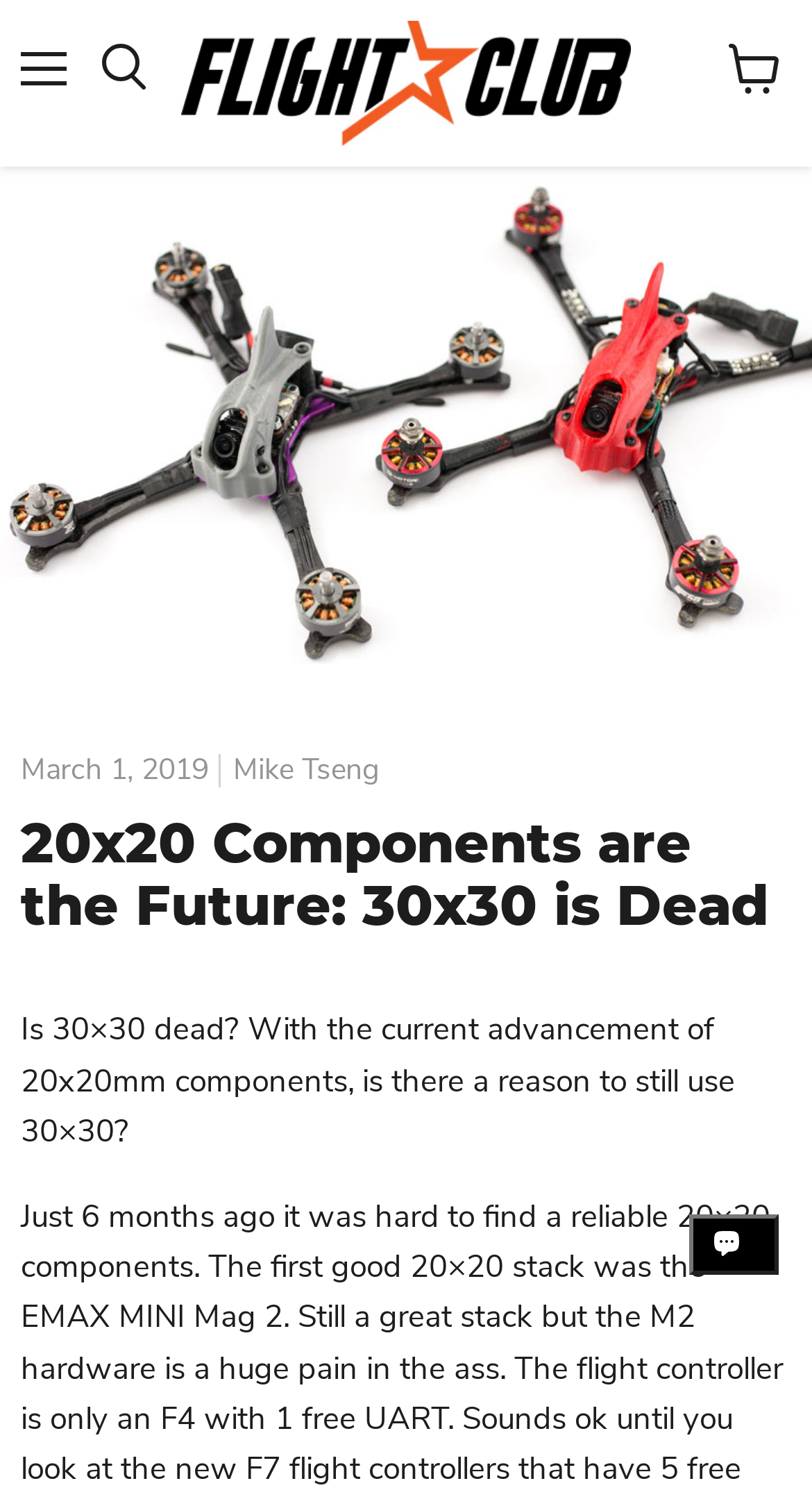Is the chat window expanded?
Provide a one-word or short-phrase answer based on the image.

Yes